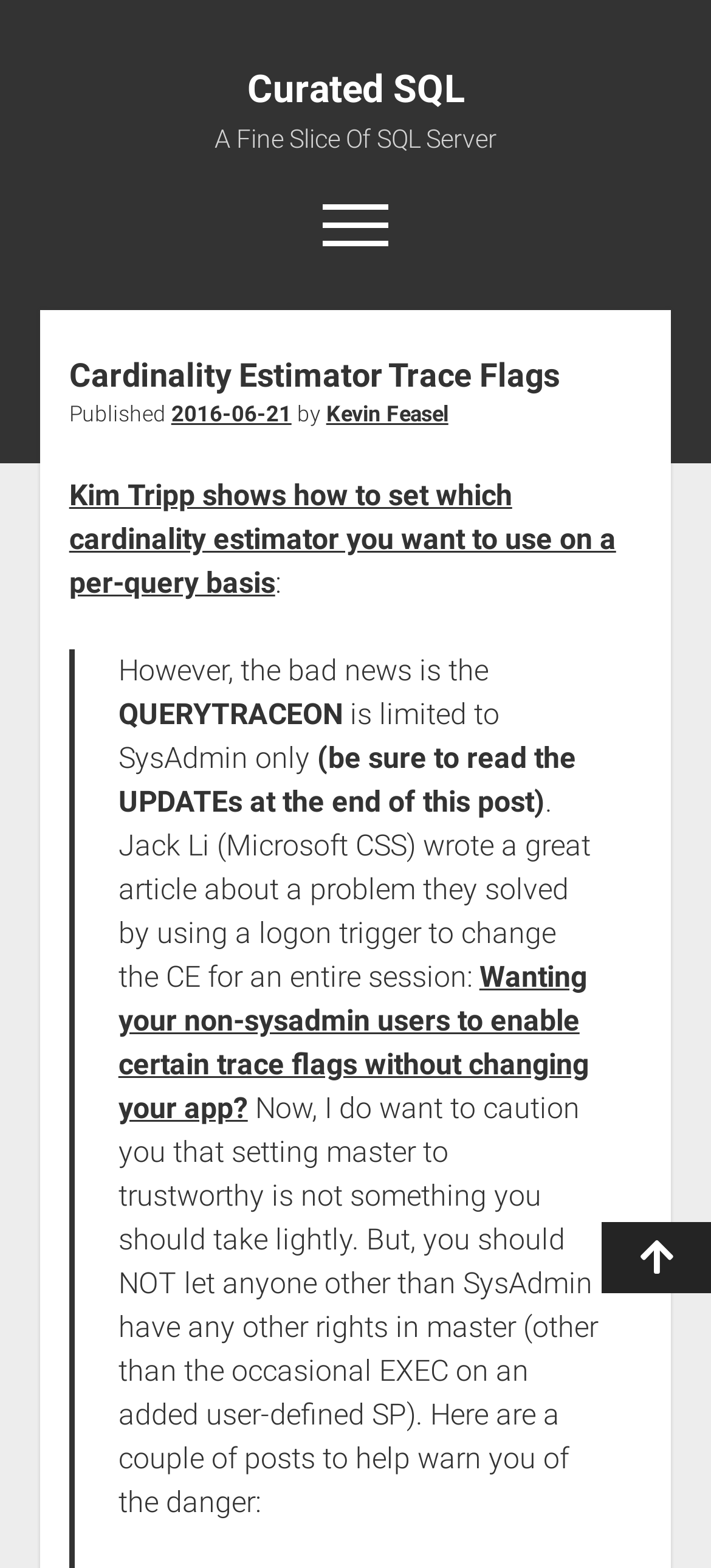Answer the following query concisely with a single word or phrase:
What is the name of the author?

Kevin Feasel